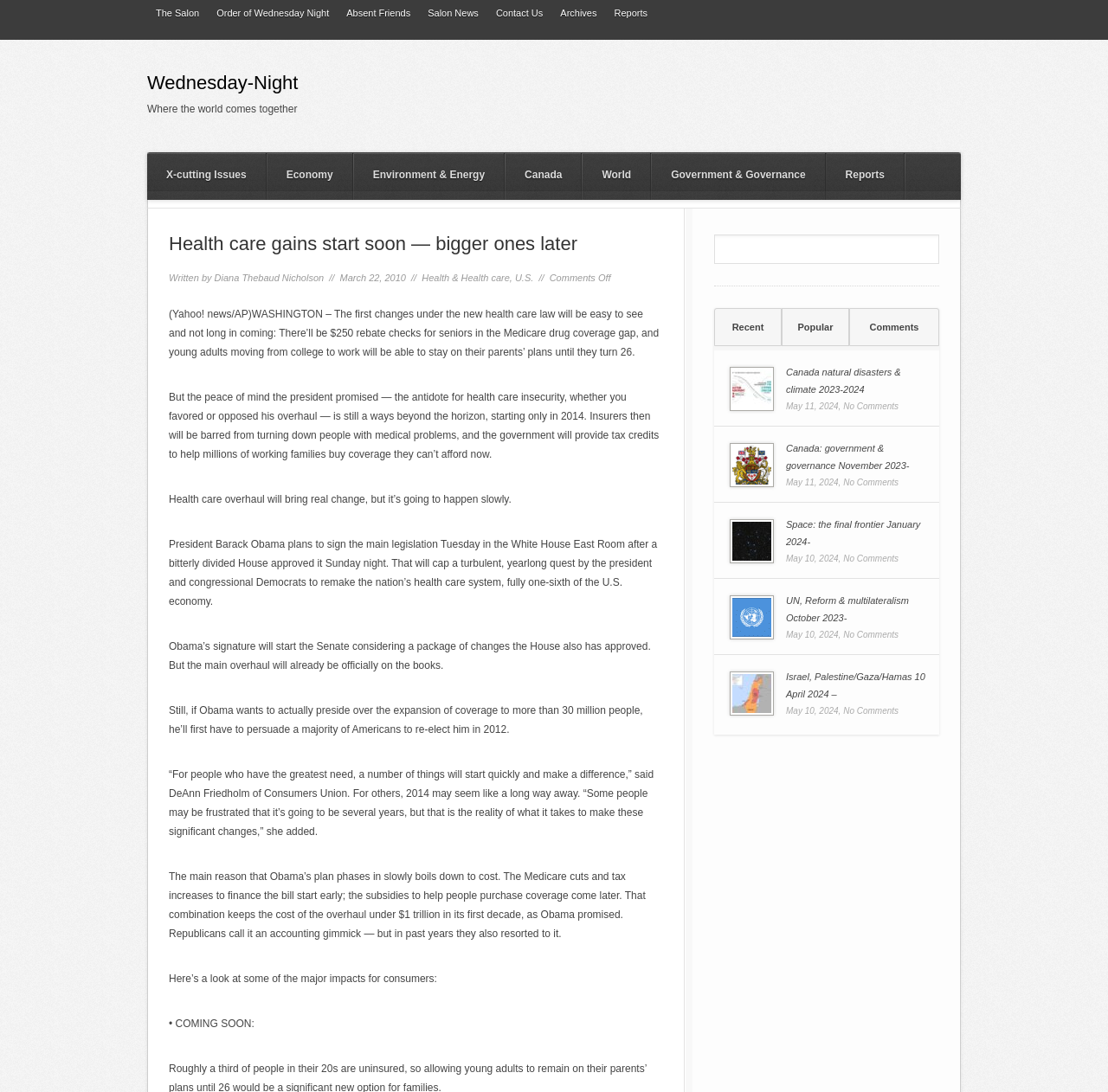Pinpoint the bounding box coordinates of the clickable area necessary to execute the following instruction: "Select the 'Popular' tab". The coordinates should be given as four float numbers between 0 and 1, namely [left, top, right, bottom].

[0.705, 0.282, 0.766, 0.317]